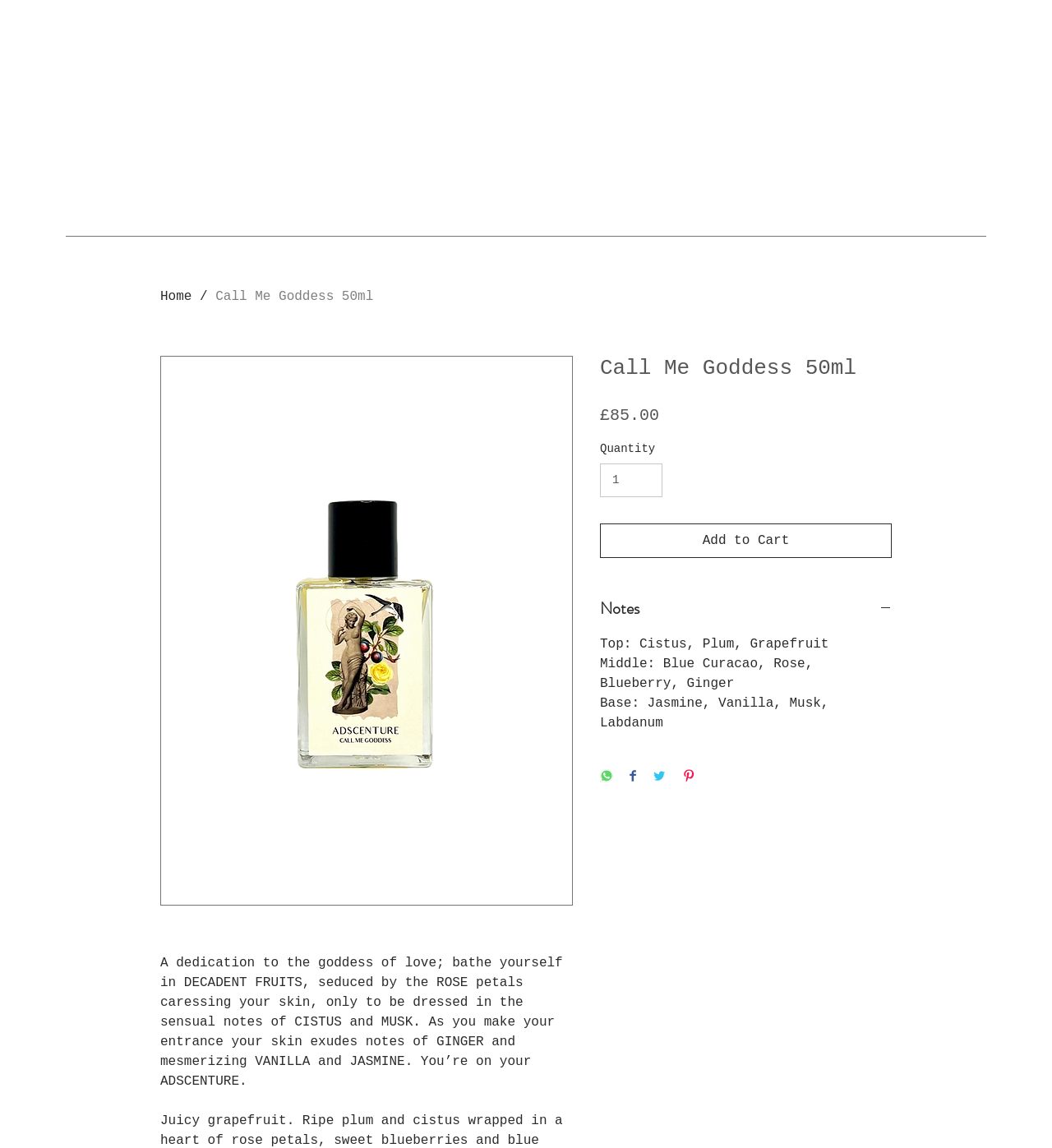Refer to the image and provide an in-depth answer to the question: 
What is the name of the perfume?

The name of the perfume can be found in the heading element with the text 'Call Me Goddess 50ml' and also in the image element with the same text. It is also mentioned in the static text element with the description of the perfume.